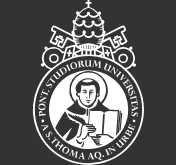What is the significance of the crossed keys in the logomark?
Give a detailed response to the question by analyzing the screenshot.

The question asks about the significance of the crossed keys in the logomark. According to the caption, the crossed keys surround the papal tiara, and they further emphasize the institution's connection to the Vatican, indicating the university's strong ties with the Catholic Church.